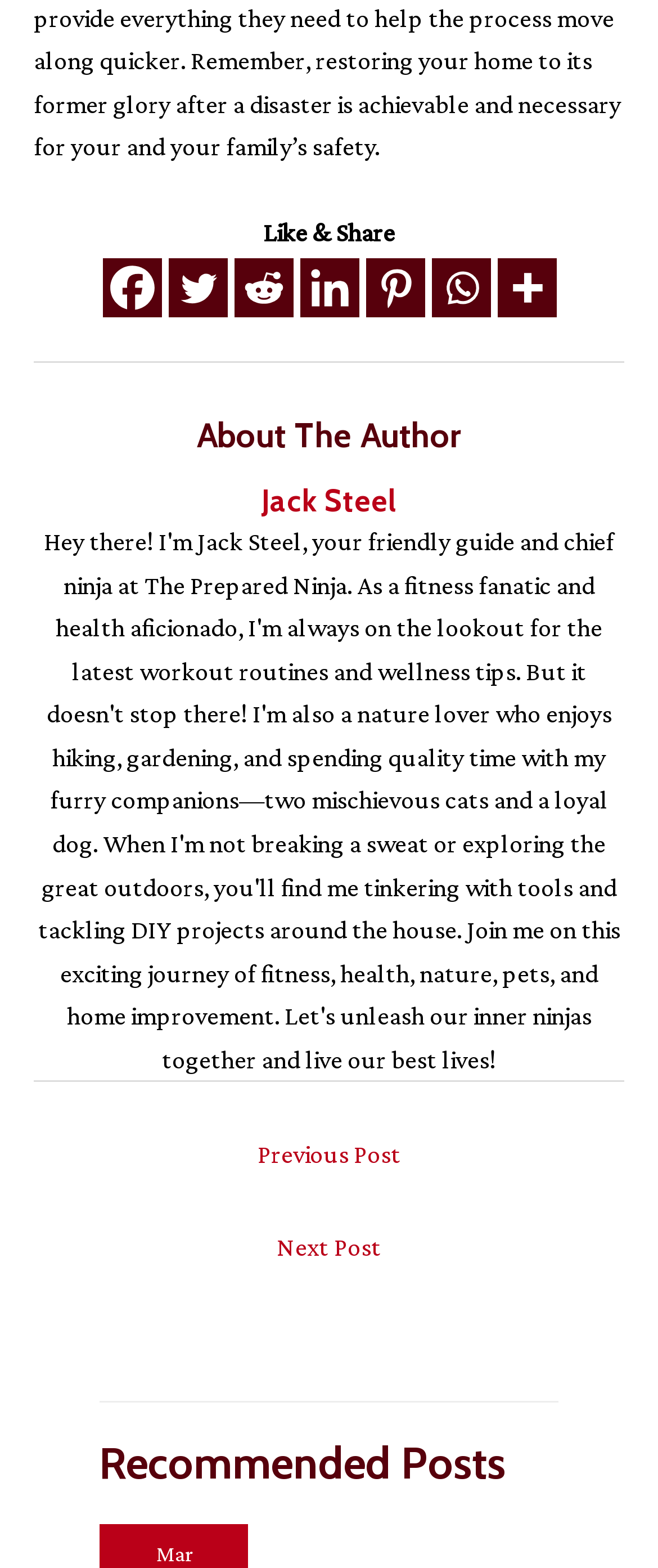Can you look at the image and give a comprehensive answer to the question:
How many links are there in the social media section?

I counted the number of links in the social media section, which are Facebook, Twitter, Reddit, Linkedin, Pinterest, Whatsapp, More, and the image link associated with the 'More' link.